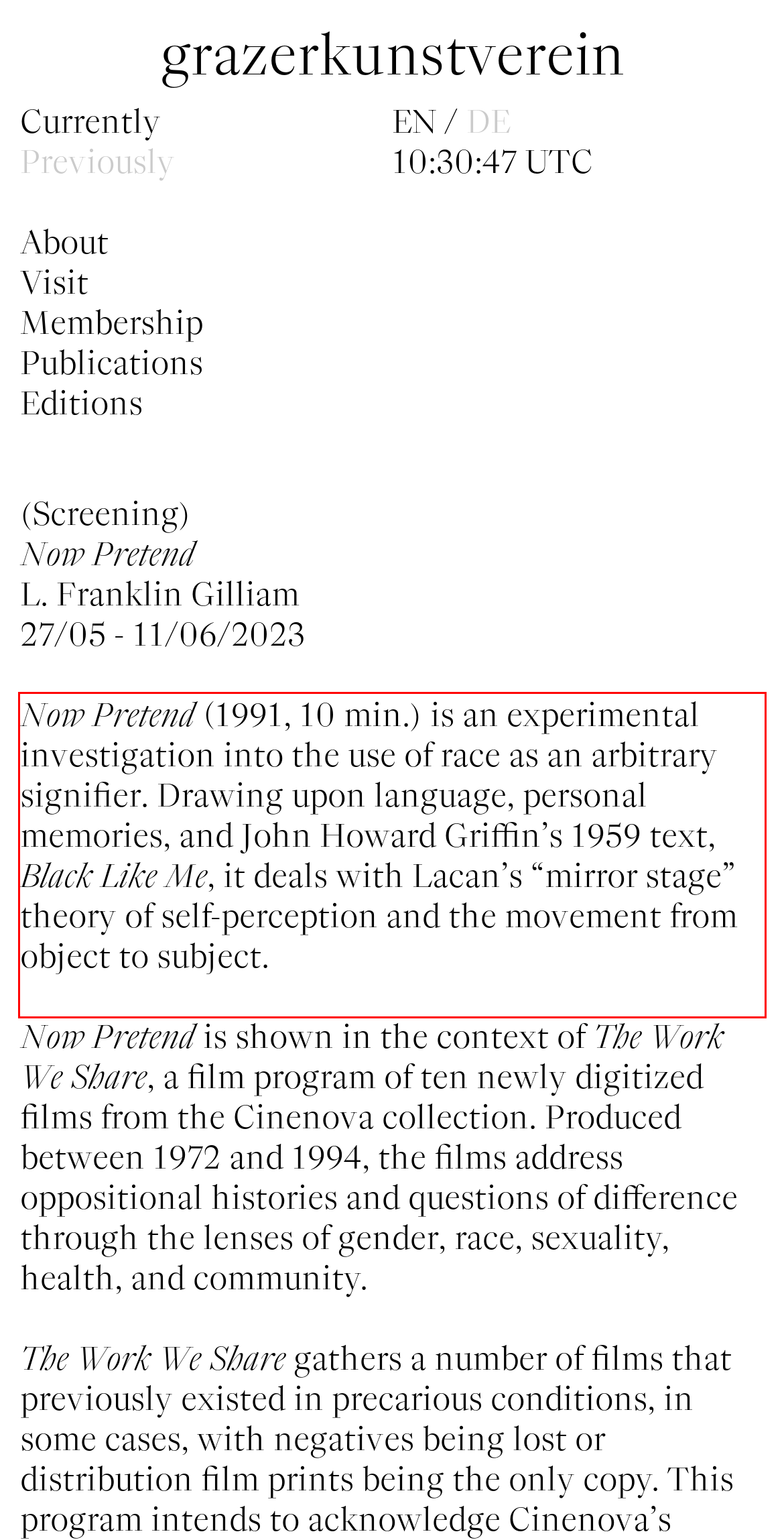Please recognize and transcribe the text located inside the red bounding box in the webpage image.

Now Pretend (1991, 10 min.) is an experimental investigation into the use of race as an arbitrary signifier. Drawing upon language, personal memories, and John Howard Griffin’s 1959 text, Black Like Me, it deals with Lacan’s “mirror stage” theory of self-perception and the movement from object to subject.